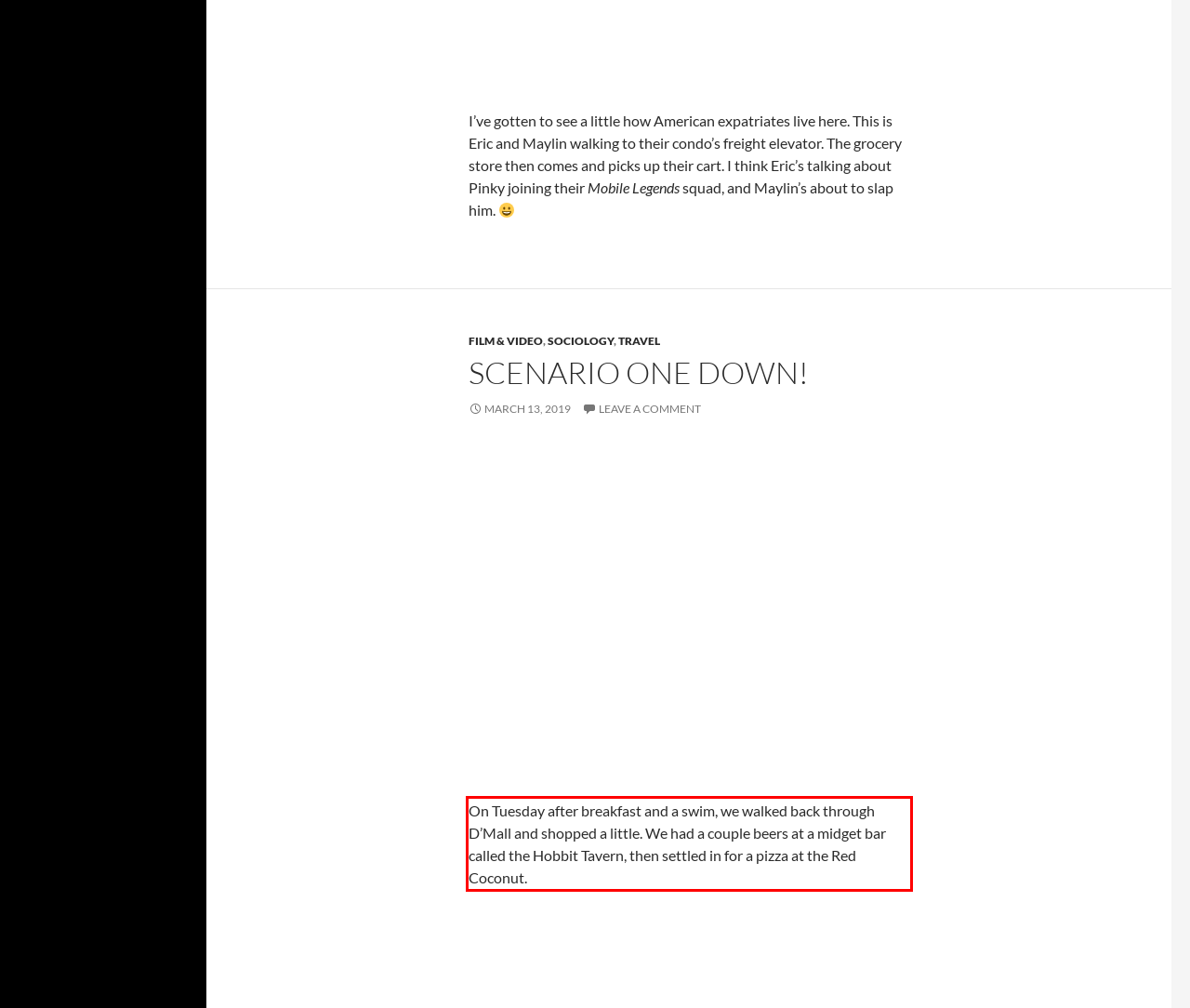Please examine the screenshot of the webpage and read the text present within the red rectangle bounding box.

On Tuesday after breakfast and a swim, we walked back through D’Mall and shopped a little. We had a couple beers at a midget bar called the Hobbit Tavern, then settled in for a pizza at the Red Coconut.